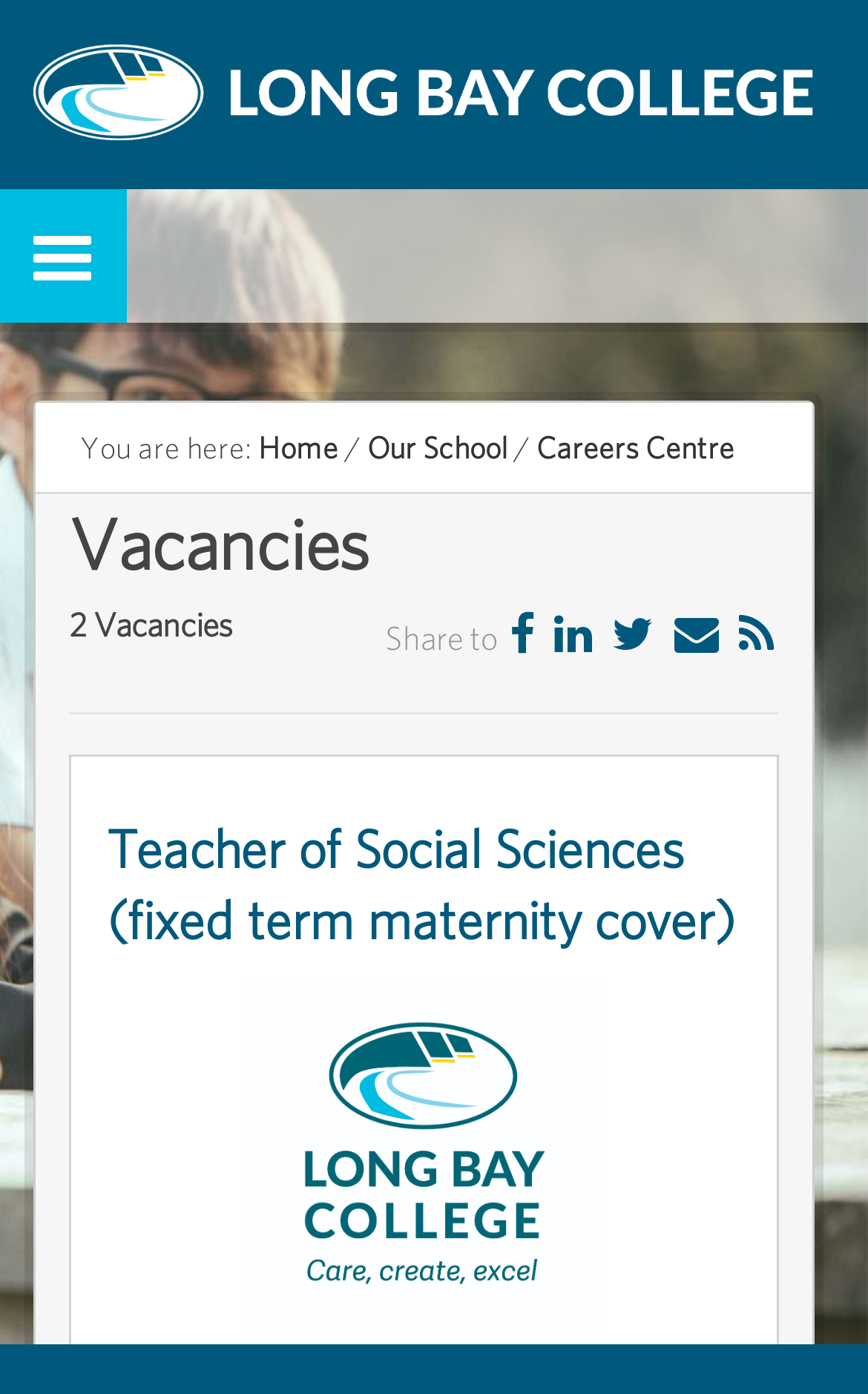Carefully examine the image and provide an in-depth answer to the question: How many vacancies are available?

The answer can be found by looking at the static text '2 Vacancies' which is located below the heading 'Vacancies'.